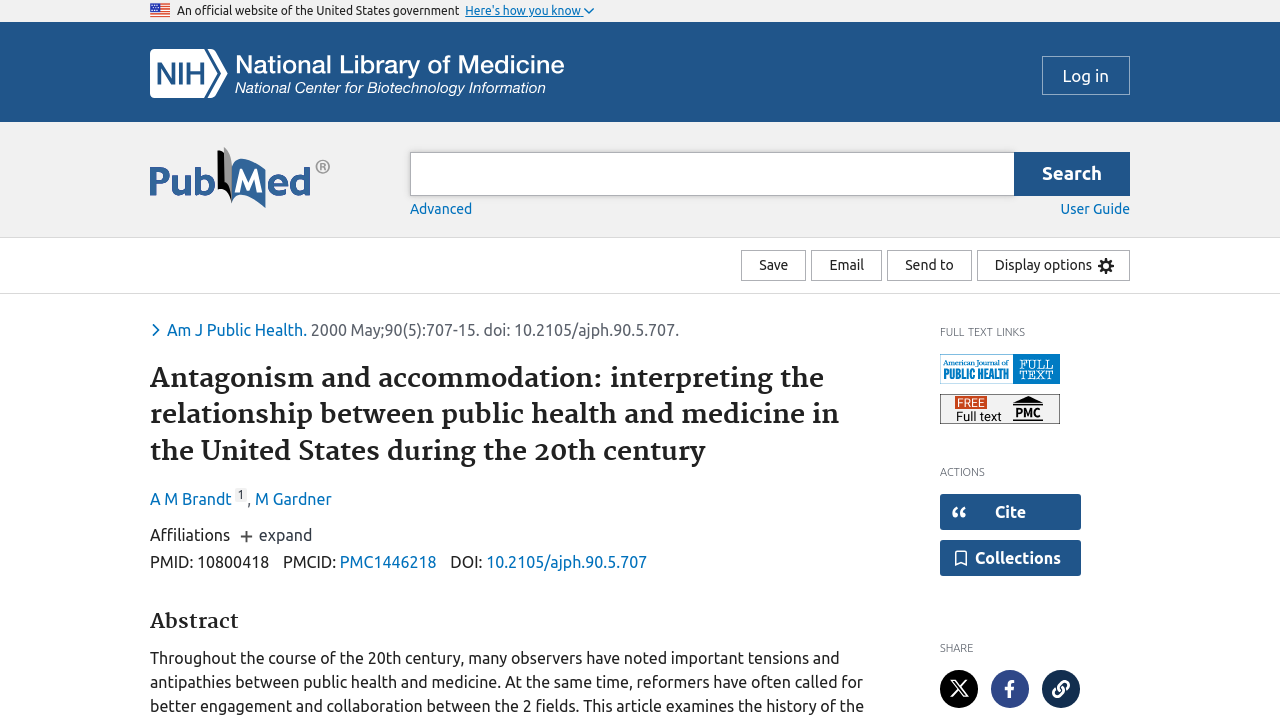Calculate the bounding box coordinates for the UI element based on the following description: "aria-label="NCBI Logo"". Ensure the coordinates are four float numbers between 0 and 1, i.e., [left, top, right, bottom].

[0.117, 0.069, 0.441, 0.157]